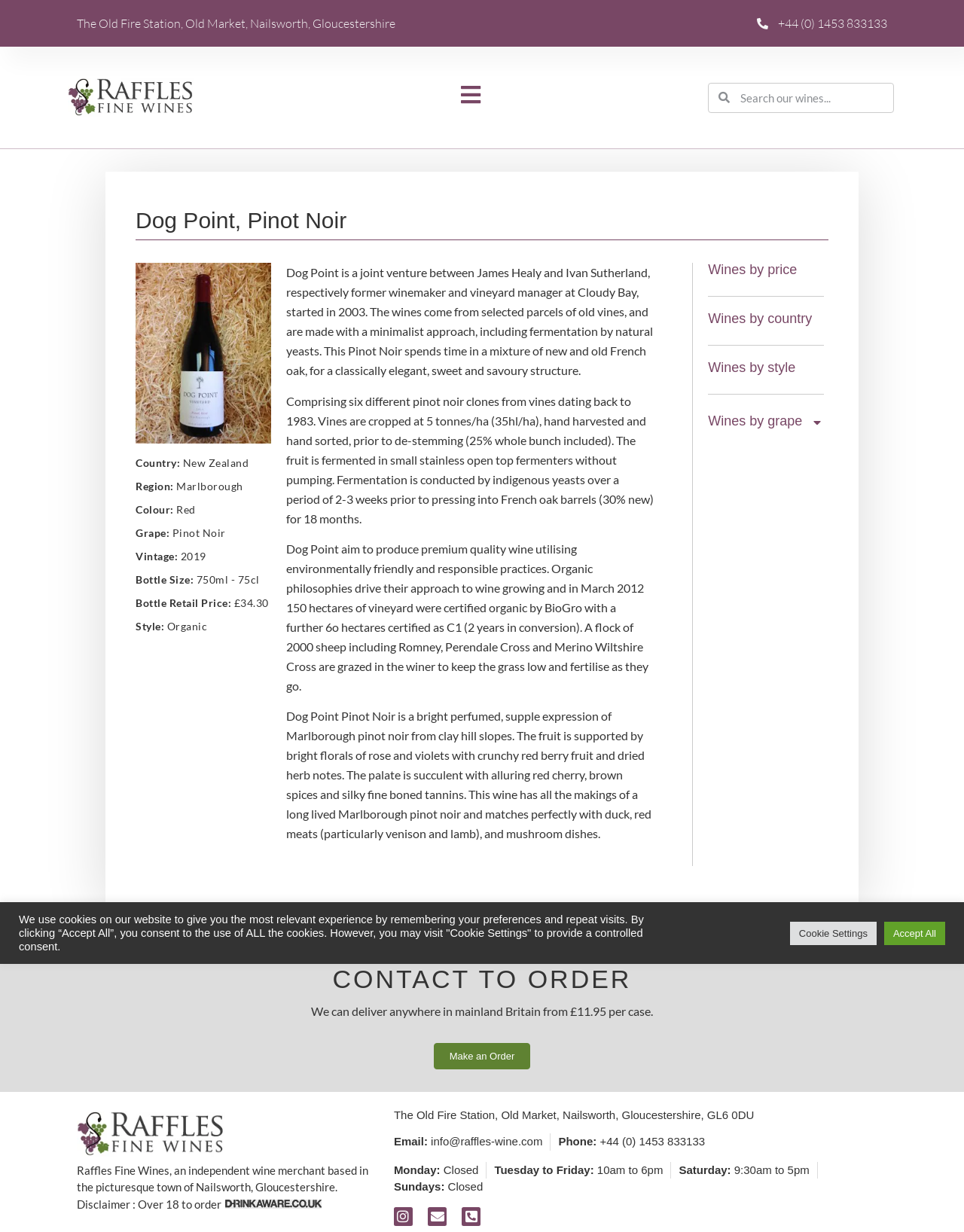Please indicate the bounding box coordinates for the clickable area to complete the following task: "Search for wines". The coordinates should be specified as four float numbers between 0 and 1, i.e., [left, top, right, bottom].

[0.734, 0.067, 0.927, 0.091]